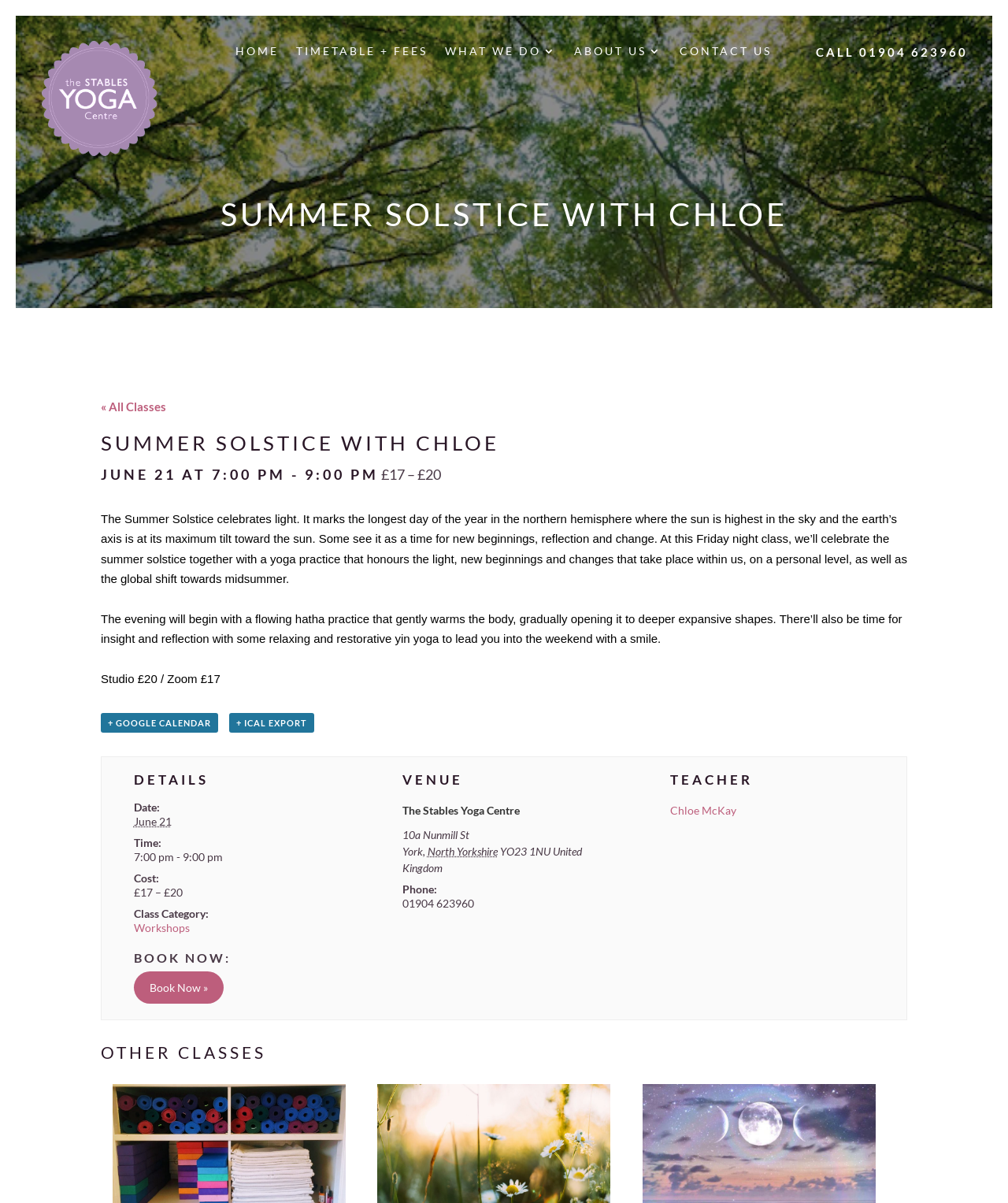Identify the bounding box for the described UI element. Provide the coordinates in (top-left x, top-left y, bottom-right x, bottom-right y) format with values ranging from 0 to 1: The Stables Yoga Centre

[0.399, 0.668, 0.515, 0.679]